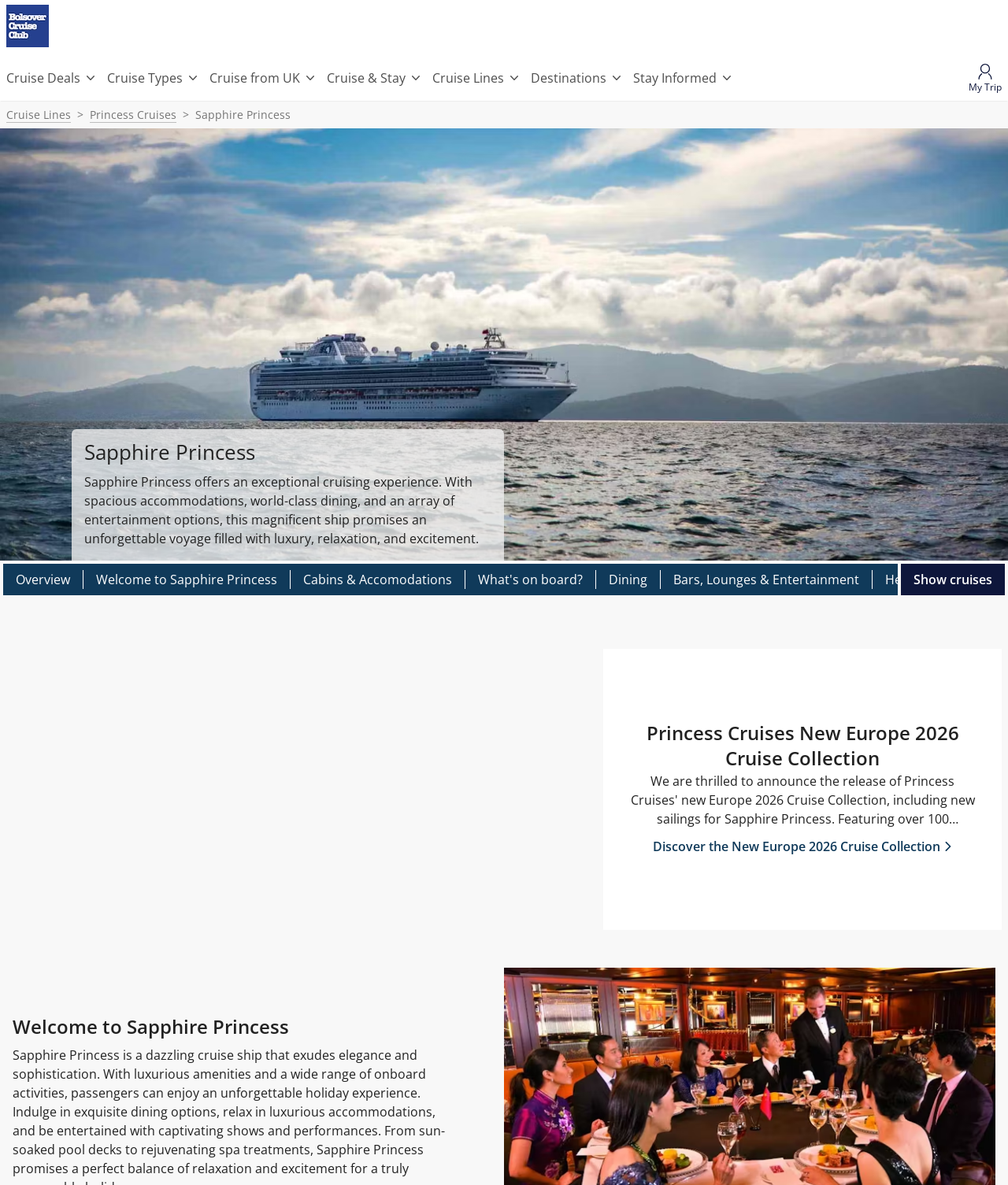Please find the bounding box coordinates of the clickable region needed to complete the following instruction: "Explore Princess Cruises New Europe 2026 Cruise Collection". The bounding box coordinates must consist of four float numbers between 0 and 1, i.e., [left, top, right, bottom].

[0.006, 0.547, 0.994, 0.784]